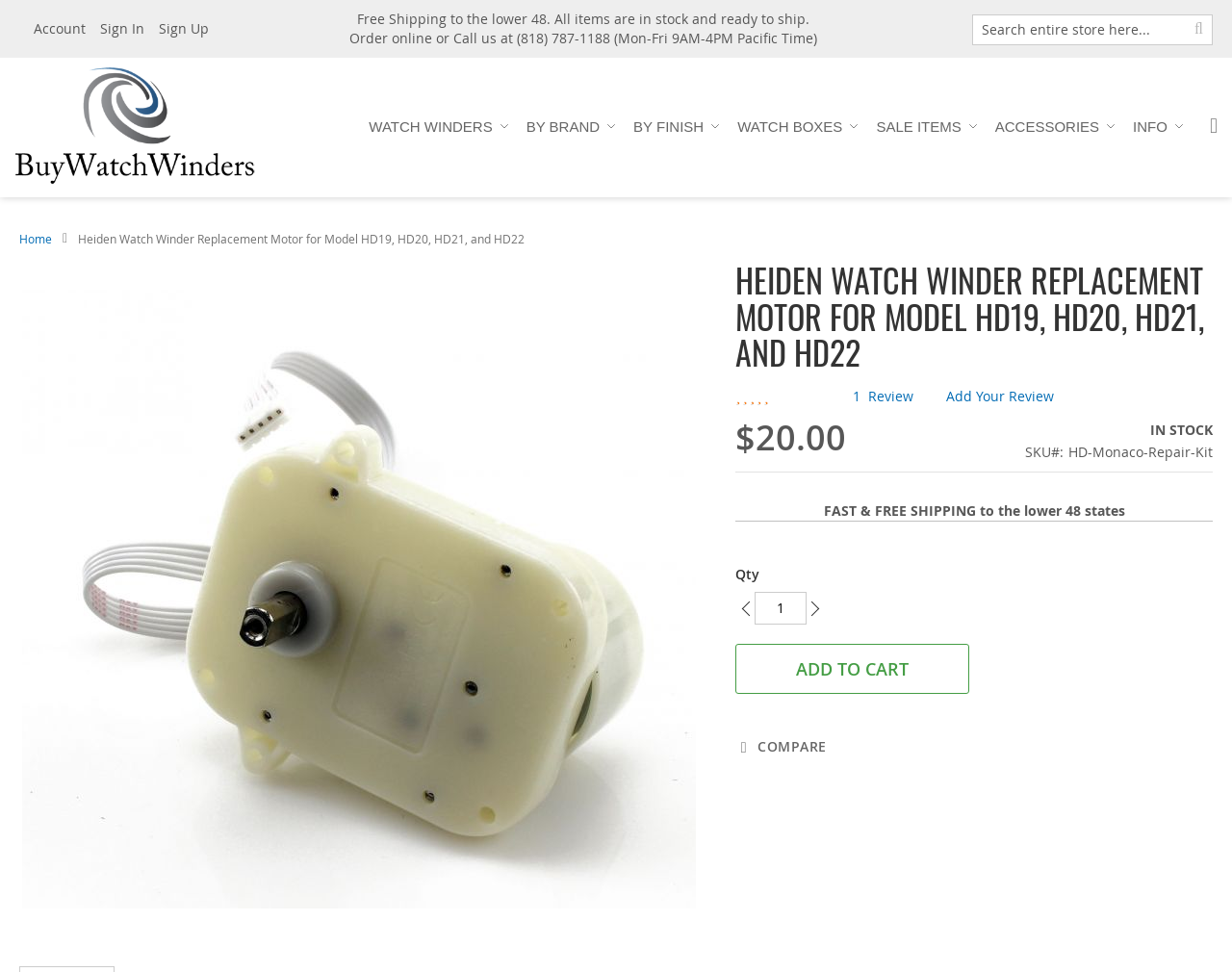Could you specify the bounding box coordinates for the clickable section to complete the following instruction: "Add product to cart"?

[0.597, 0.663, 0.787, 0.714]